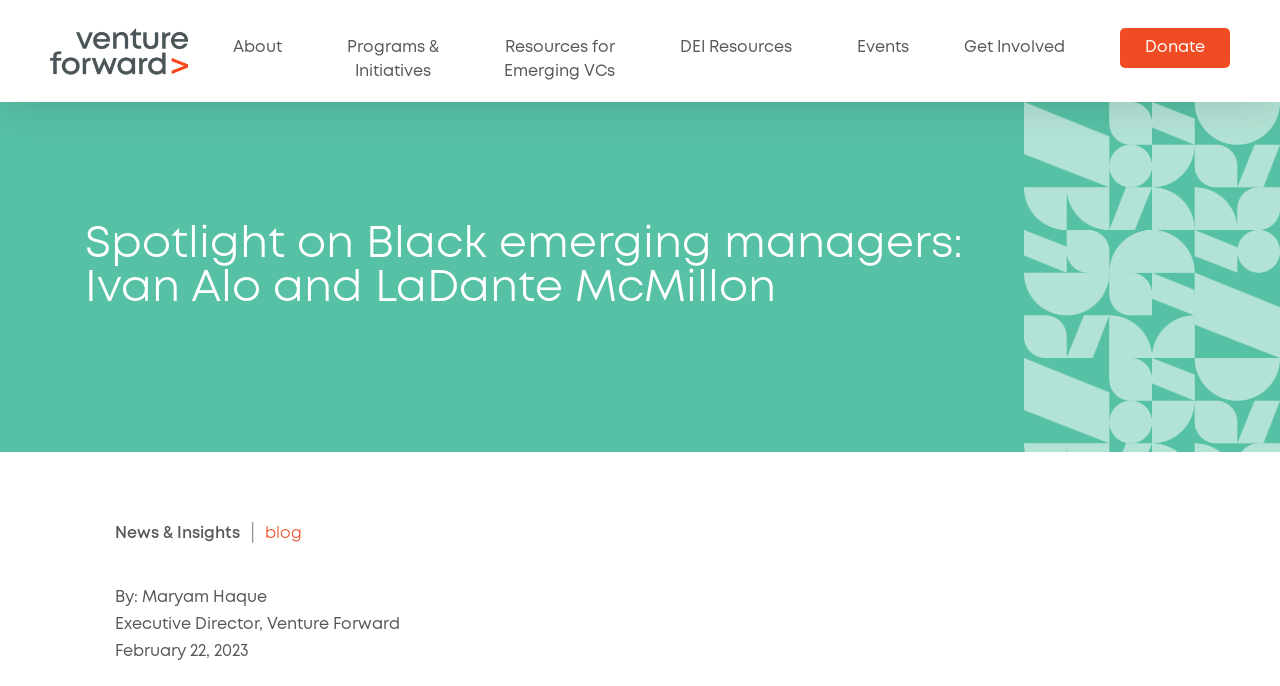Identify the bounding box coordinates of the region that should be clicked to execute the following instruction: "View the article by Maryam Haque".

[0.09, 0.854, 0.209, 0.889]